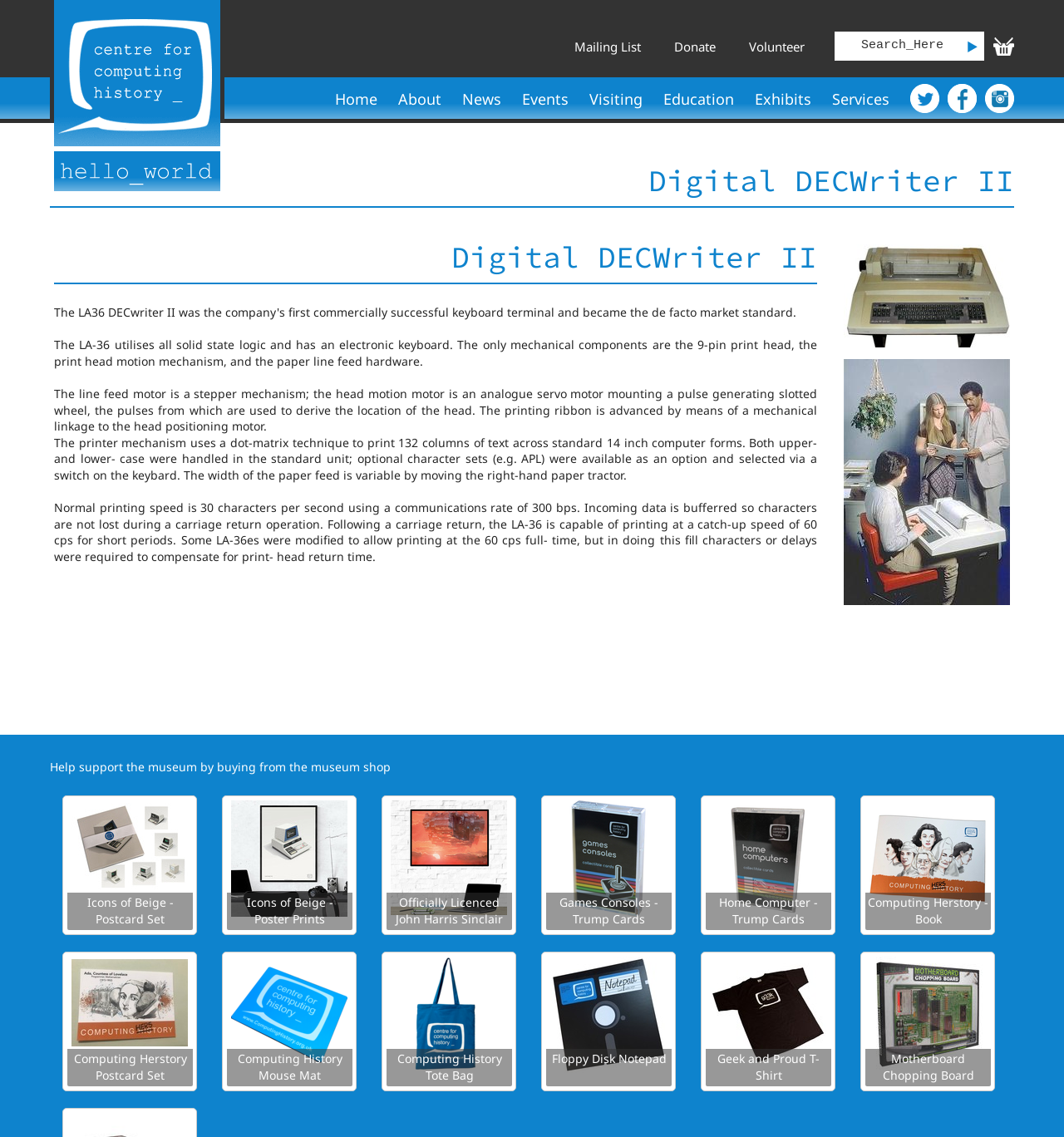Please look at the image and answer the question with a detailed explanation: How many products are displayed in the museum shop?

I counted the number of product images and links in the museum shop section, which are 12.